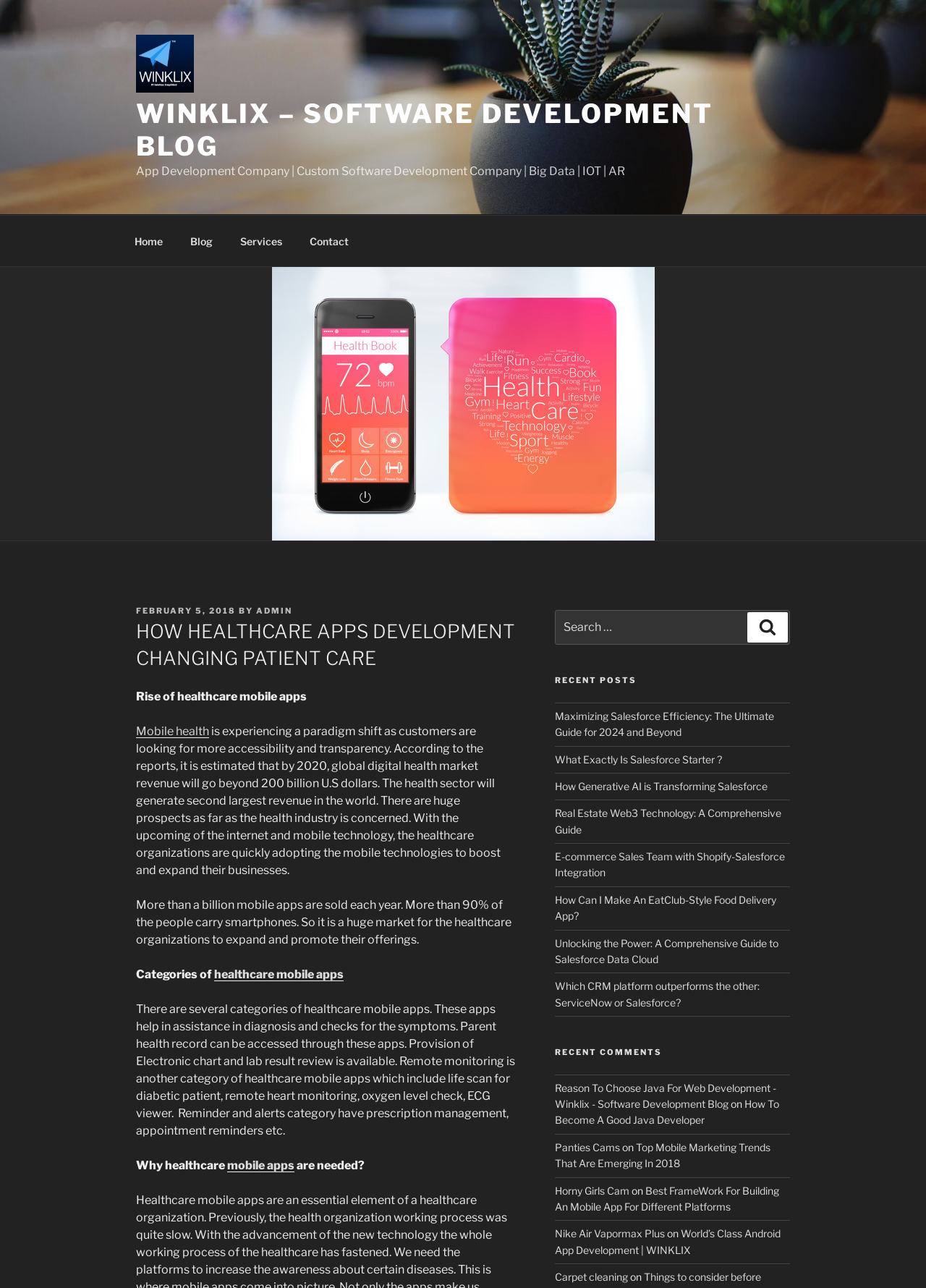Can you find the bounding box coordinates of the area I should click to execute the following instruction: "Search for something"?

[0.599, 0.474, 0.853, 0.501]